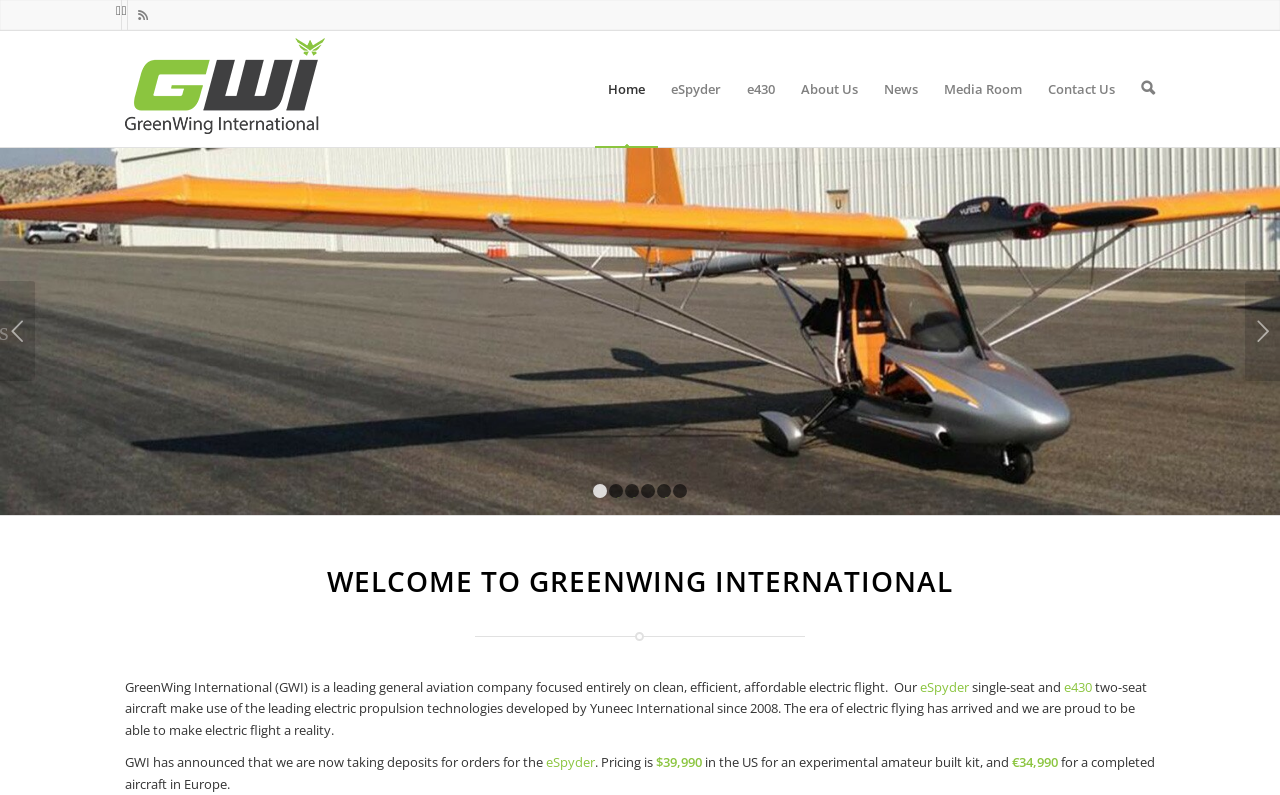Find the coordinates for the bounding box of the element with this description: "eSpyder".

[0.719, 0.852, 0.757, 0.875]